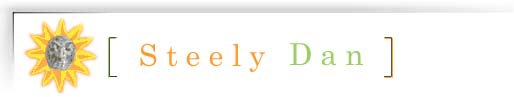Answer the question with a single word or phrase: 
What is the shape of the graphic accompanying the text?

a sun